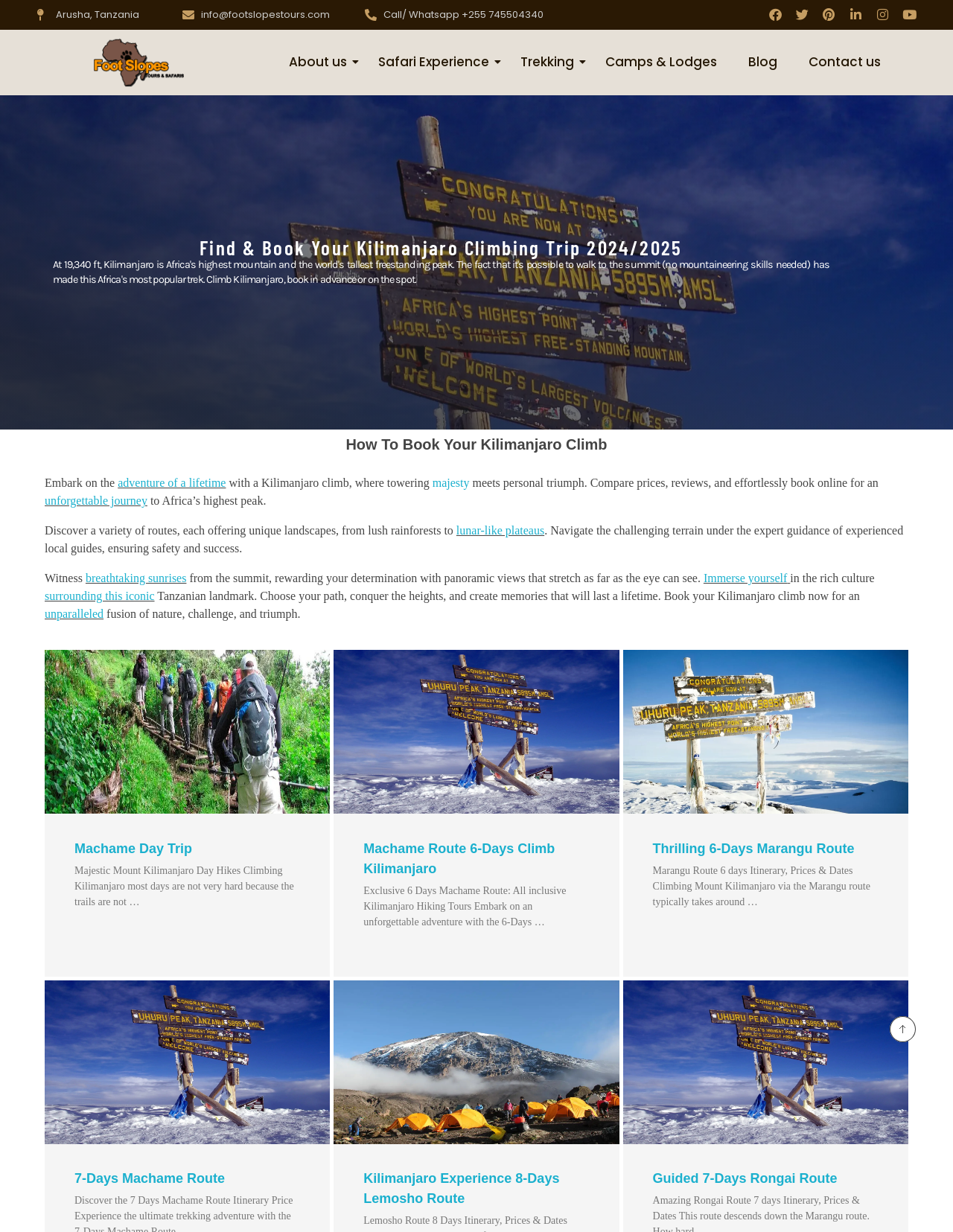Answer this question using a single word or a brief phrase:
What is the name of the mountain that can be climbed without mountaineering skills?

Mount Kilimanjaro